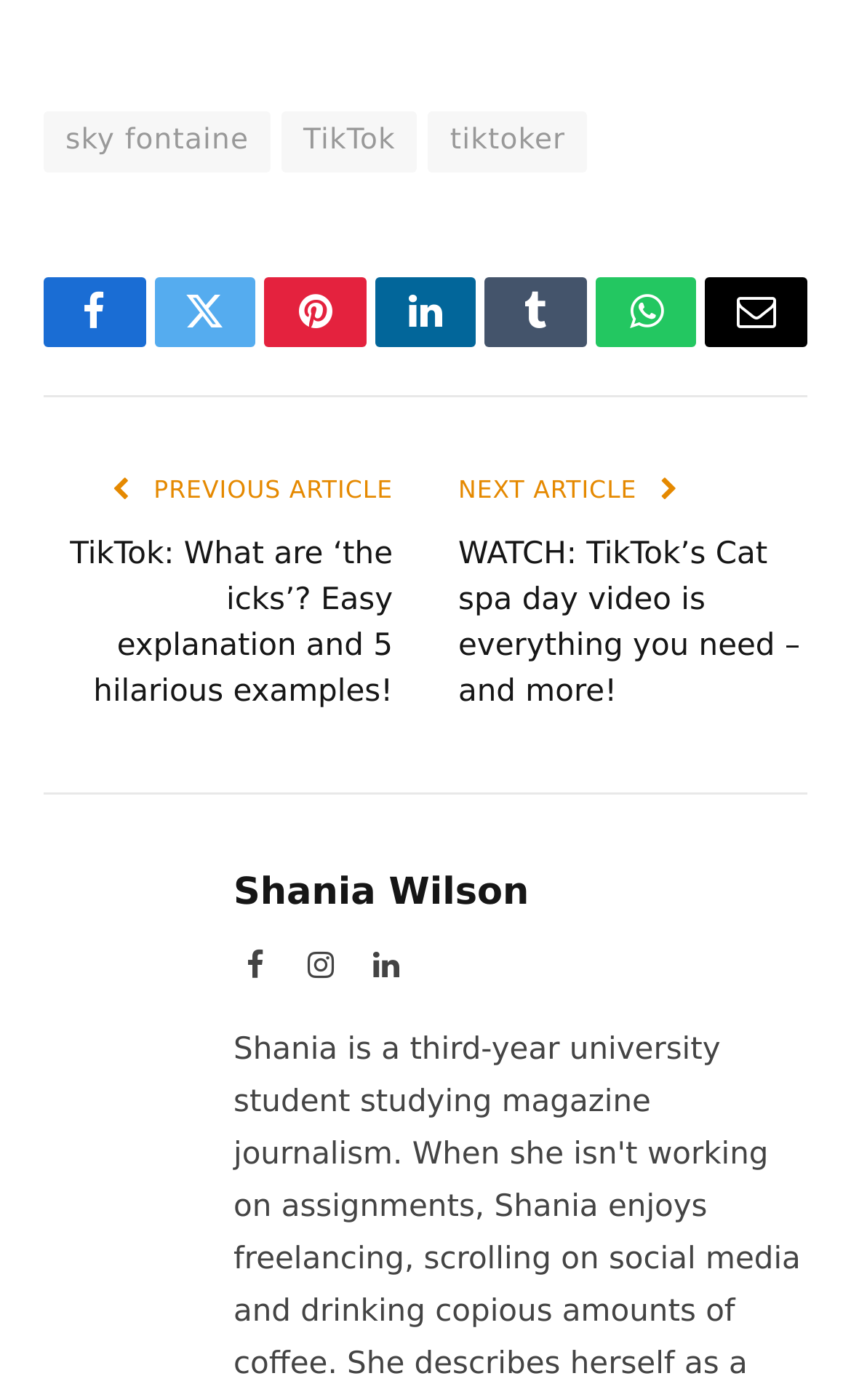What is the title of the previous article?
Please answer the question with a detailed response using the information from the screenshot.

I found a link with the text 'TikTok: What are ‘the icks’? Easy explanation and 5 hilarious examples!' which is likely the title of the previous article.